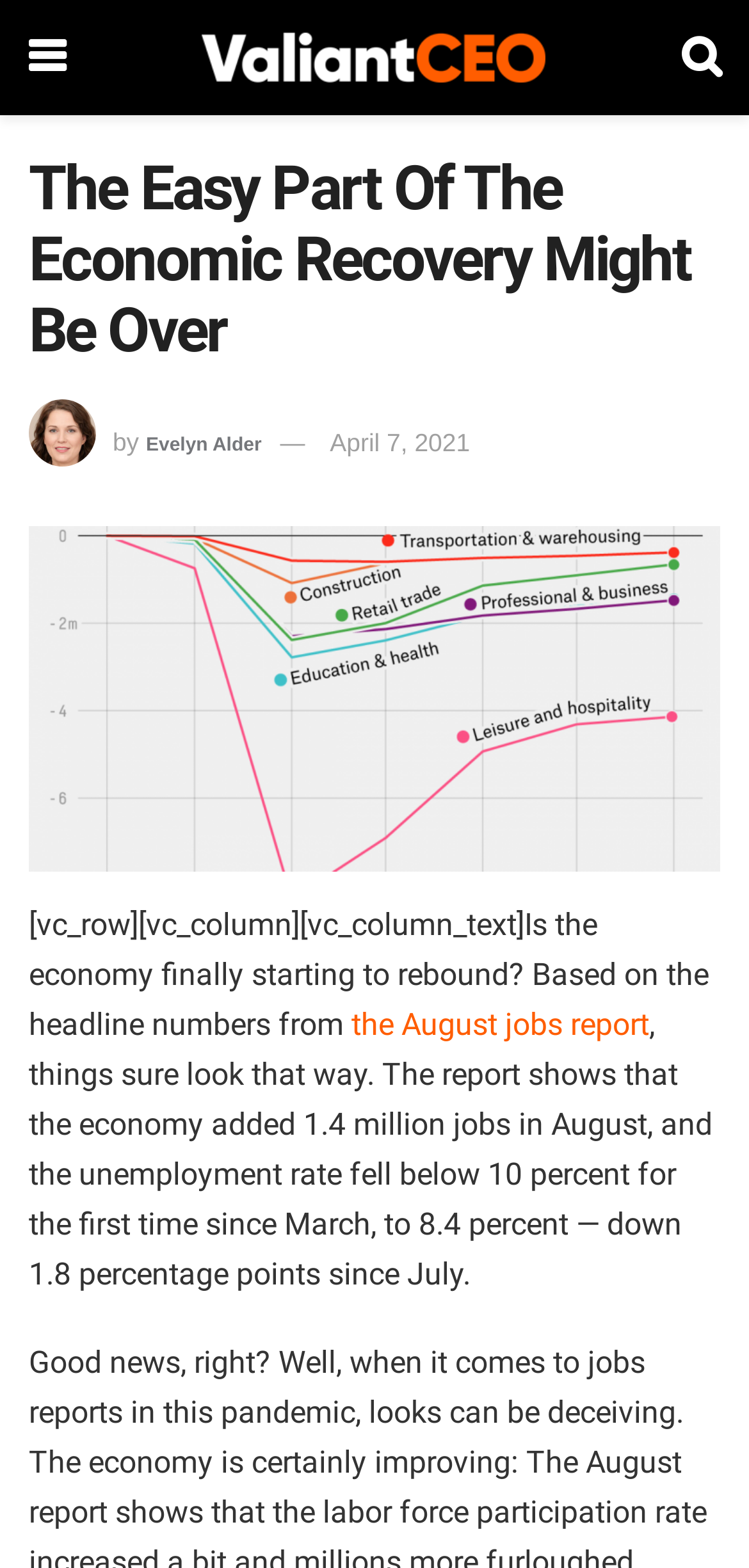Use a single word or phrase to answer the question: What is the date of the article?

April 7, 2021